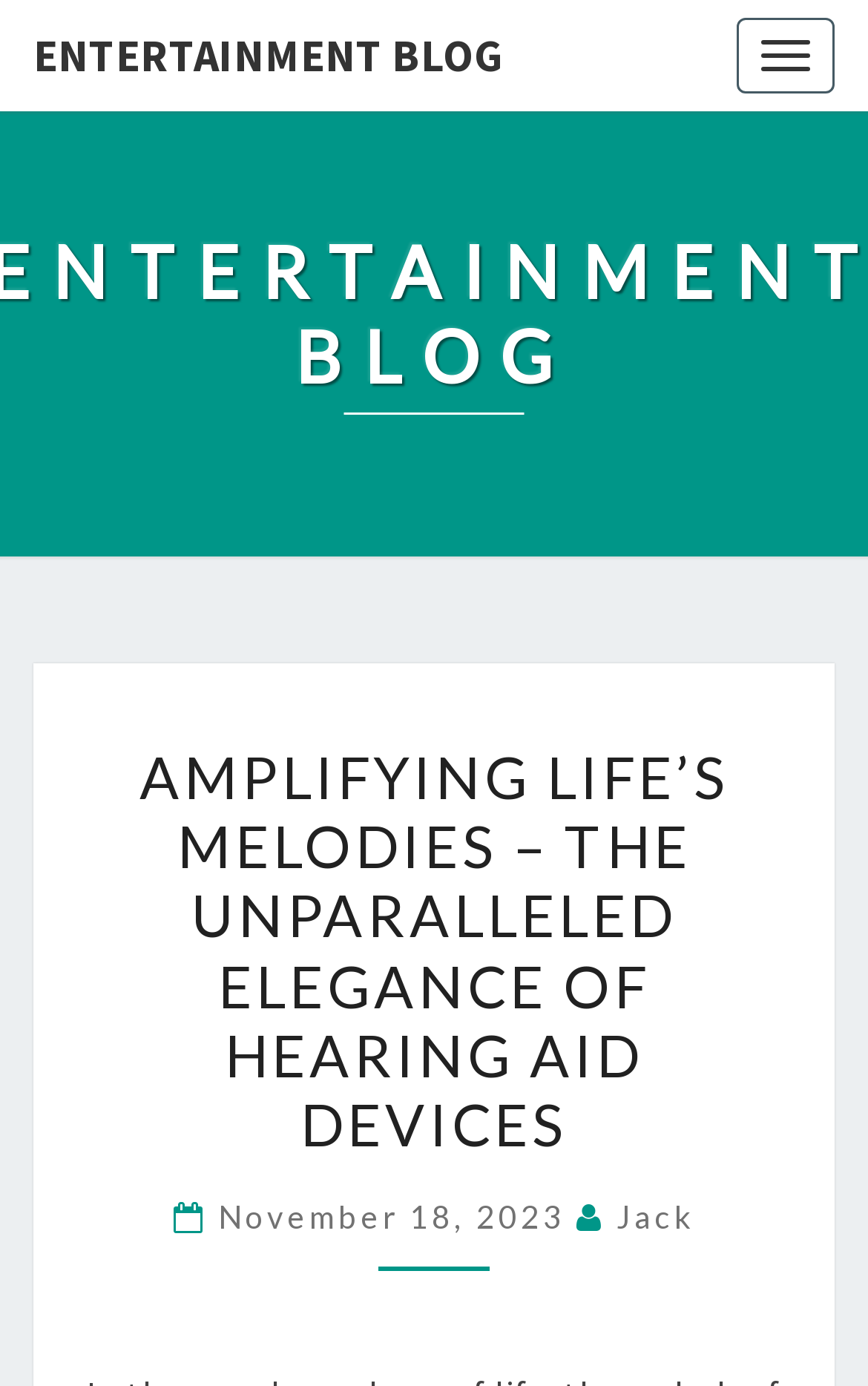Answer the following inquiry with a single word or phrase:
What is the category of this blog?

Entertainment